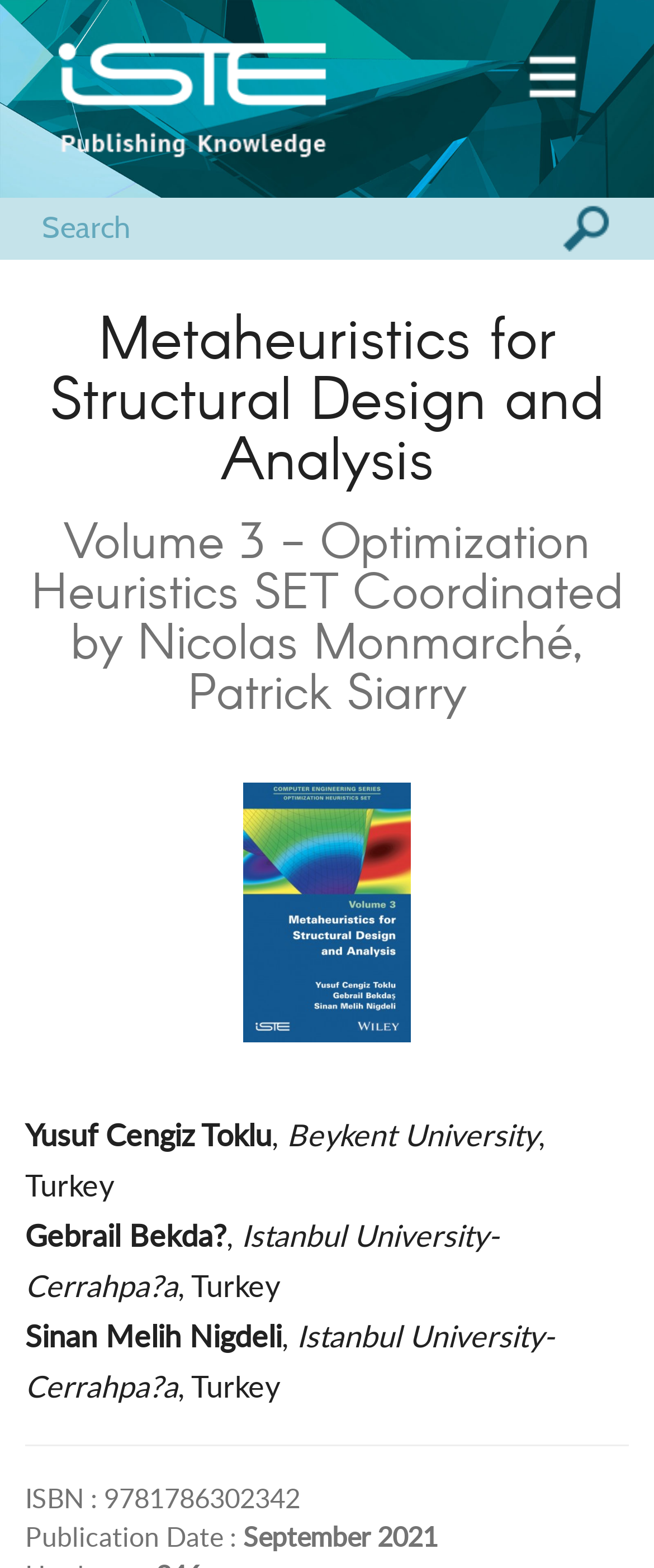Construct a thorough caption encompassing all aspects of the webpage.

The webpage is about "Metaheuristics for Structural Design and Analysis" and appears to be a book description page. At the top left, there is a logo of "ISTE" accompanied by an image with the text "Publishing Knowledge". On the top right, there is a menu icon. Below the logo, there is a search bar with a button next to it.

The main content of the page is divided into two sections. The first section has a heading that reads "Metaheuristics for Structural Design and Analysis" followed by a subheading that provides more details about the book, including the volume number and editors. Below this, there is an image related to the book.

The second section lists the authors and their affiliations. There are three authors mentioned, each with their name, university, and location. The authors are listed in a vertical column, with each author's information separated from the others.

At the bottom of the page, there is a horizontal separator line, followed by the book's ISBN number and publication date, which is September 2021.